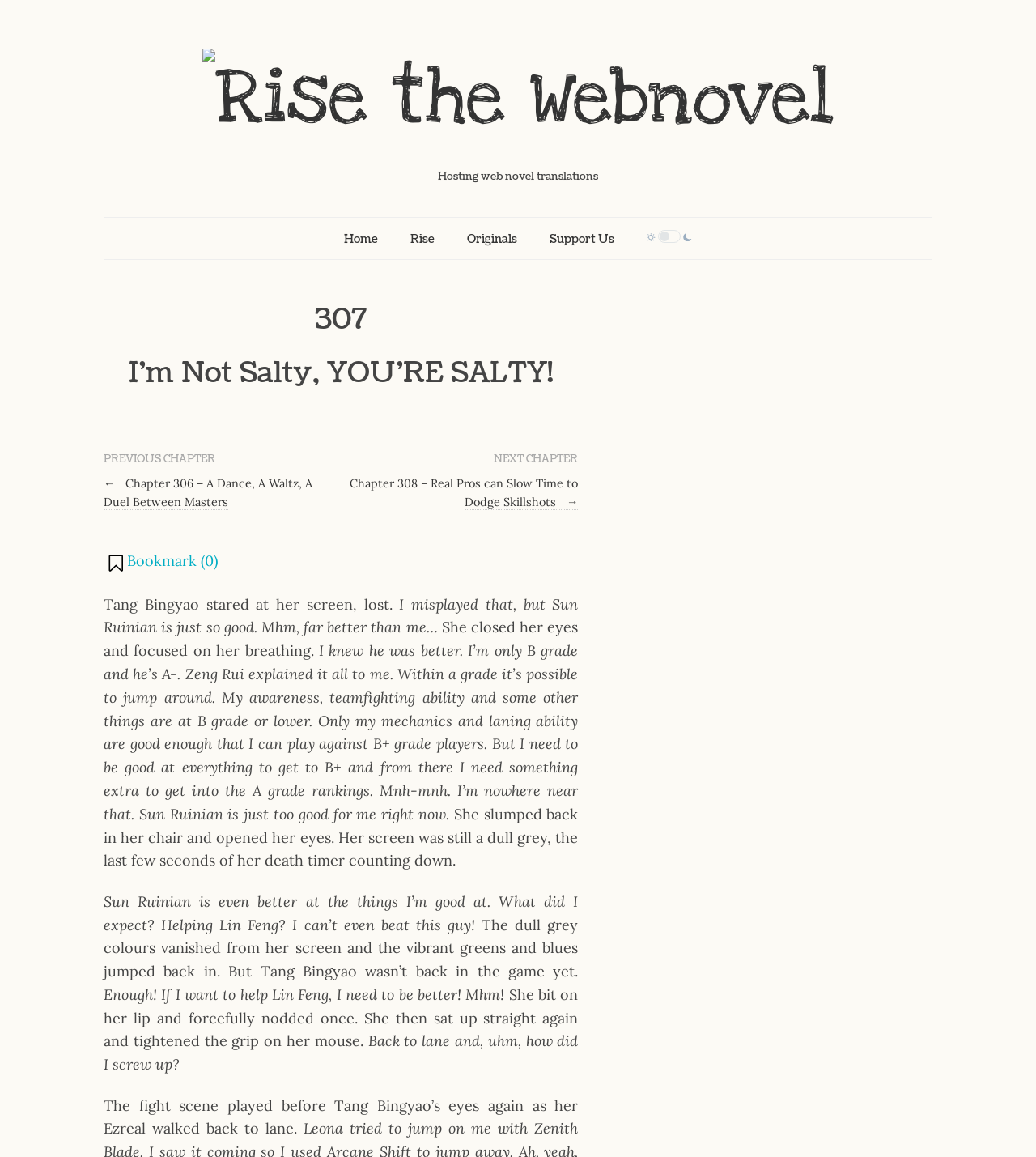What is the name of the web novel?
Based on the screenshot, respond with a single word or phrase.

Rise the Webnovel